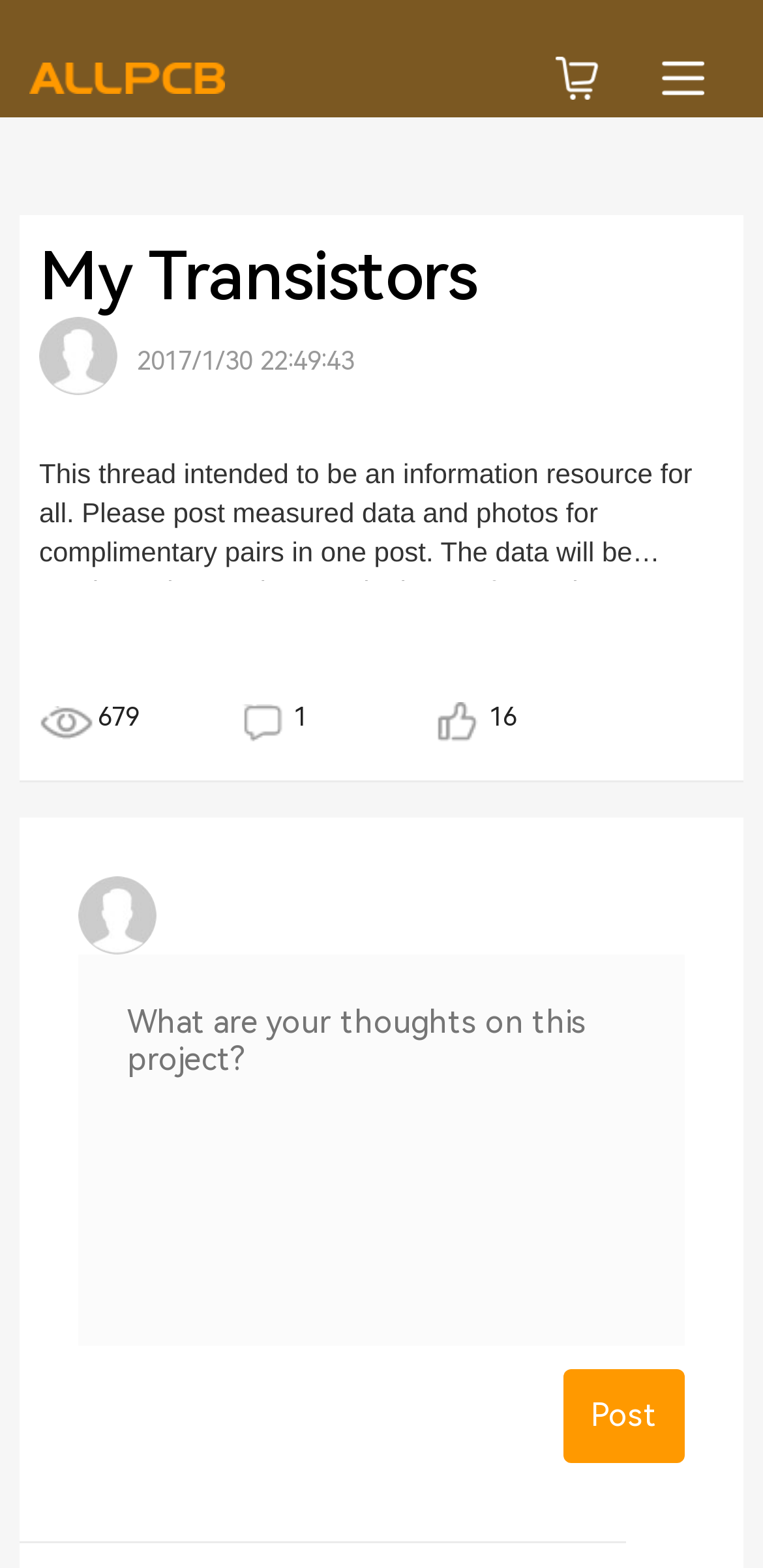Extract the bounding box coordinates for the HTML element that matches this description: "1". The coordinates should be four float numbers between 0 and 1, i.e., [left, top, right, bottom].

[0.308, 0.454, 0.403, 0.465]